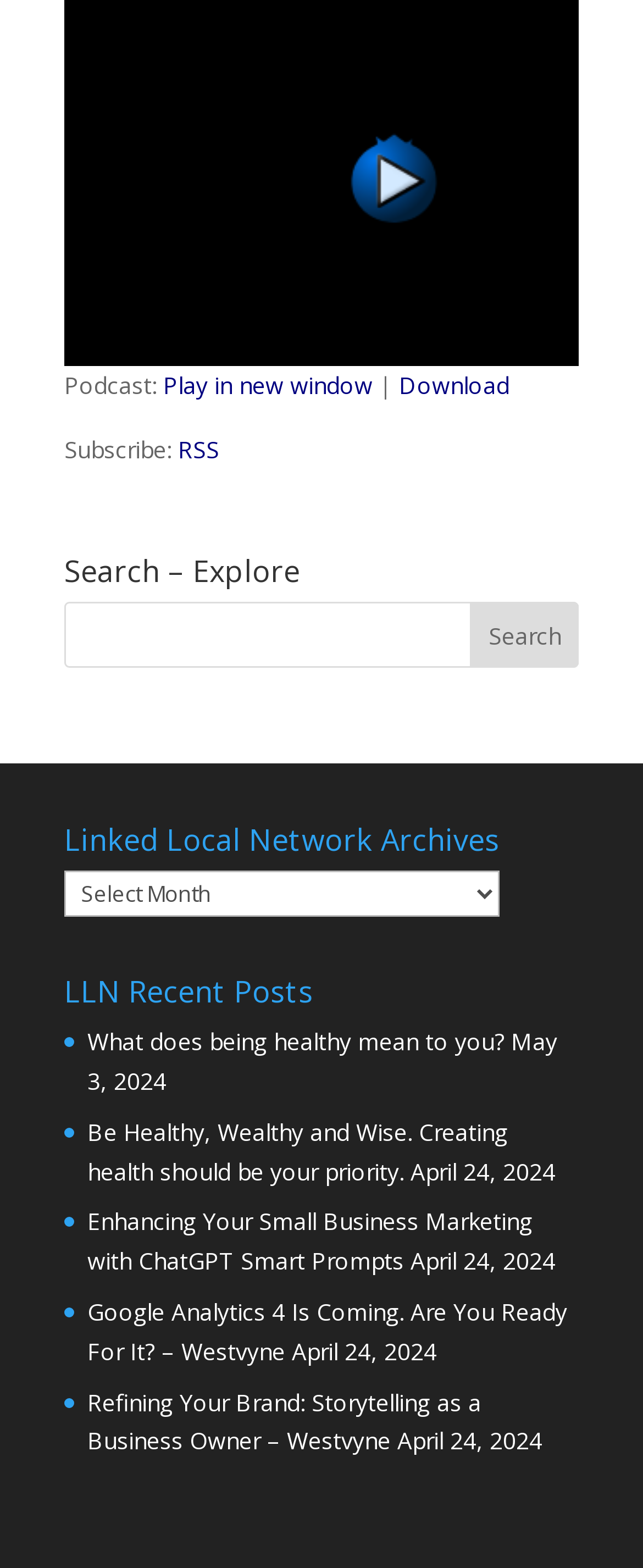Predict the bounding box of the UI element based on this description: "name="s"".

[0.1, 0.384, 0.9, 0.426]